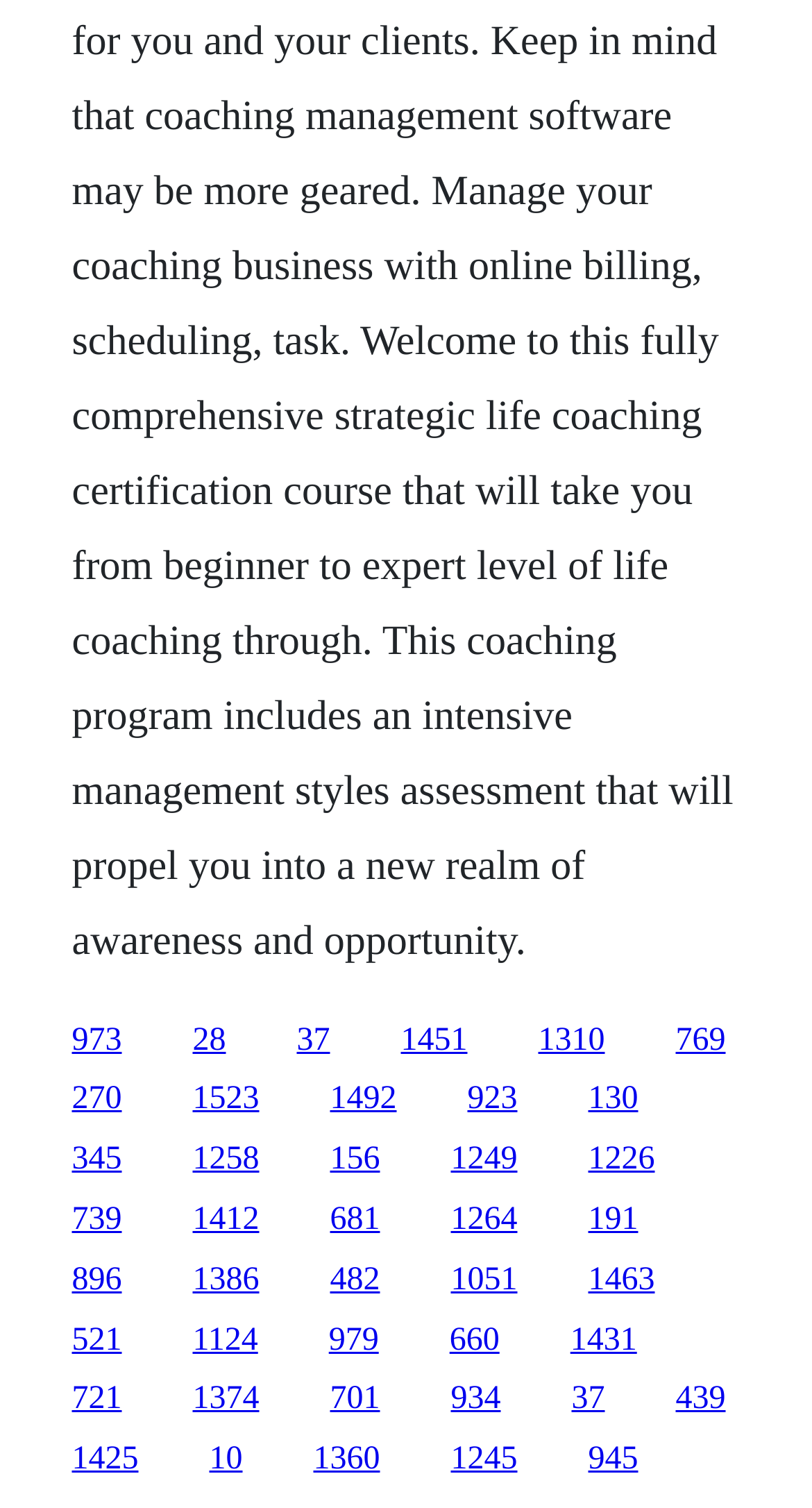Identify the bounding box coordinates for the region of the element that should be clicked to carry out the instruction: "follow the link with id 1412". The bounding box coordinates should be four float numbers between 0 and 1, i.e., [left, top, right, bottom].

[0.237, 0.797, 0.319, 0.82]